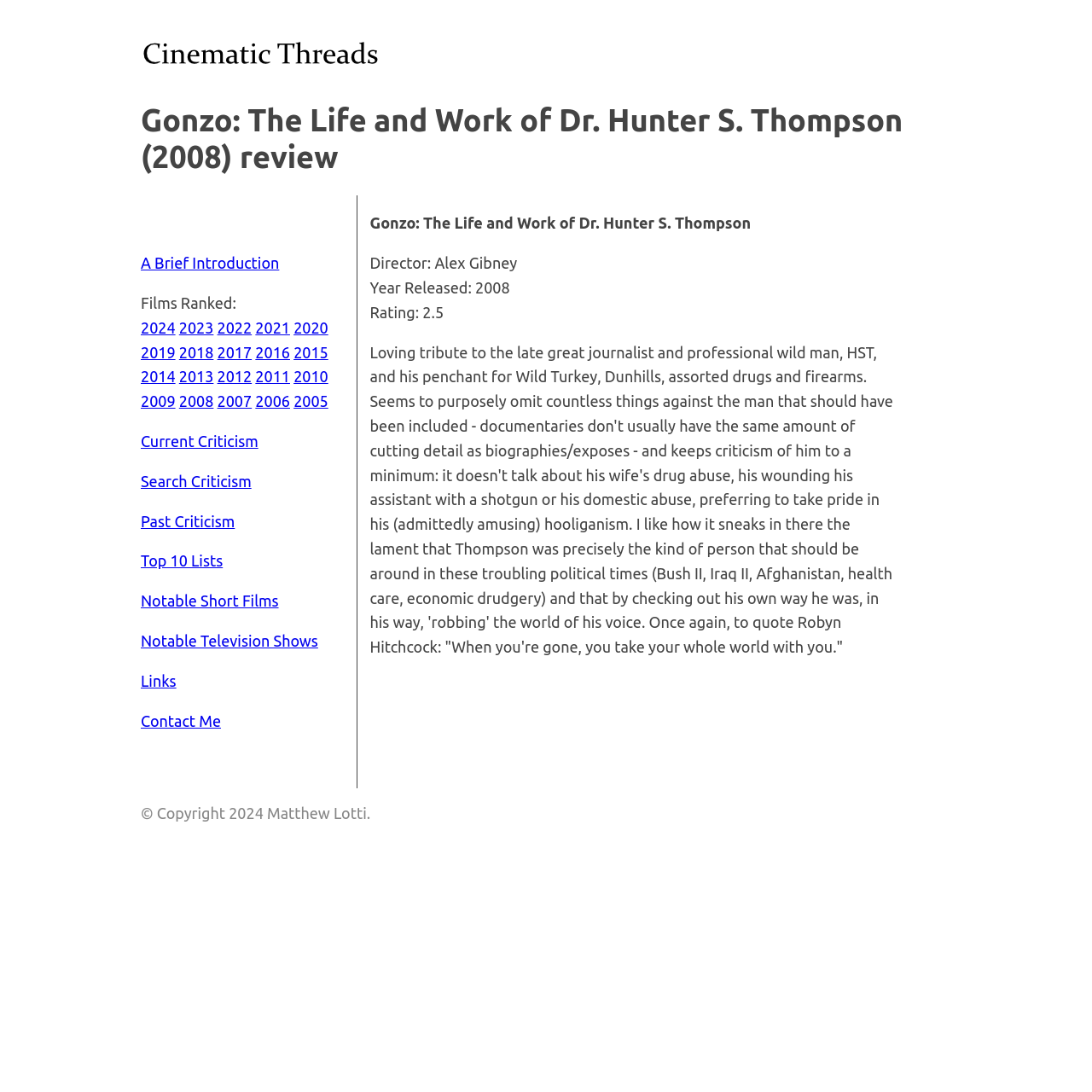Please identify the bounding box coordinates of the element that needs to be clicked to perform the following instruction: "Contact us".

None